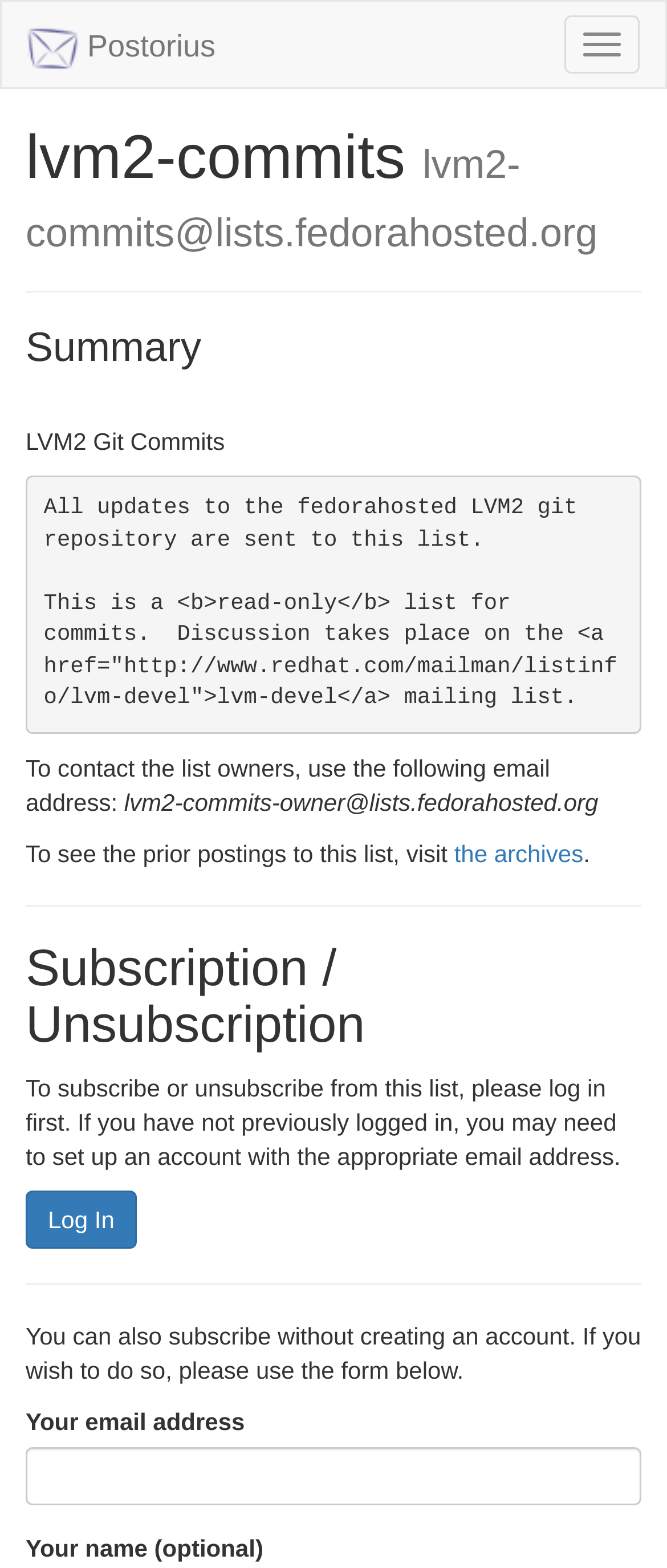Provide the bounding box coordinates of the HTML element this sentence describes: "name="email"". The bounding box coordinates consist of four float numbers between 0 and 1, i.e., [left, top, right, bottom].

[0.038, 0.922, 0.962, 0.959]